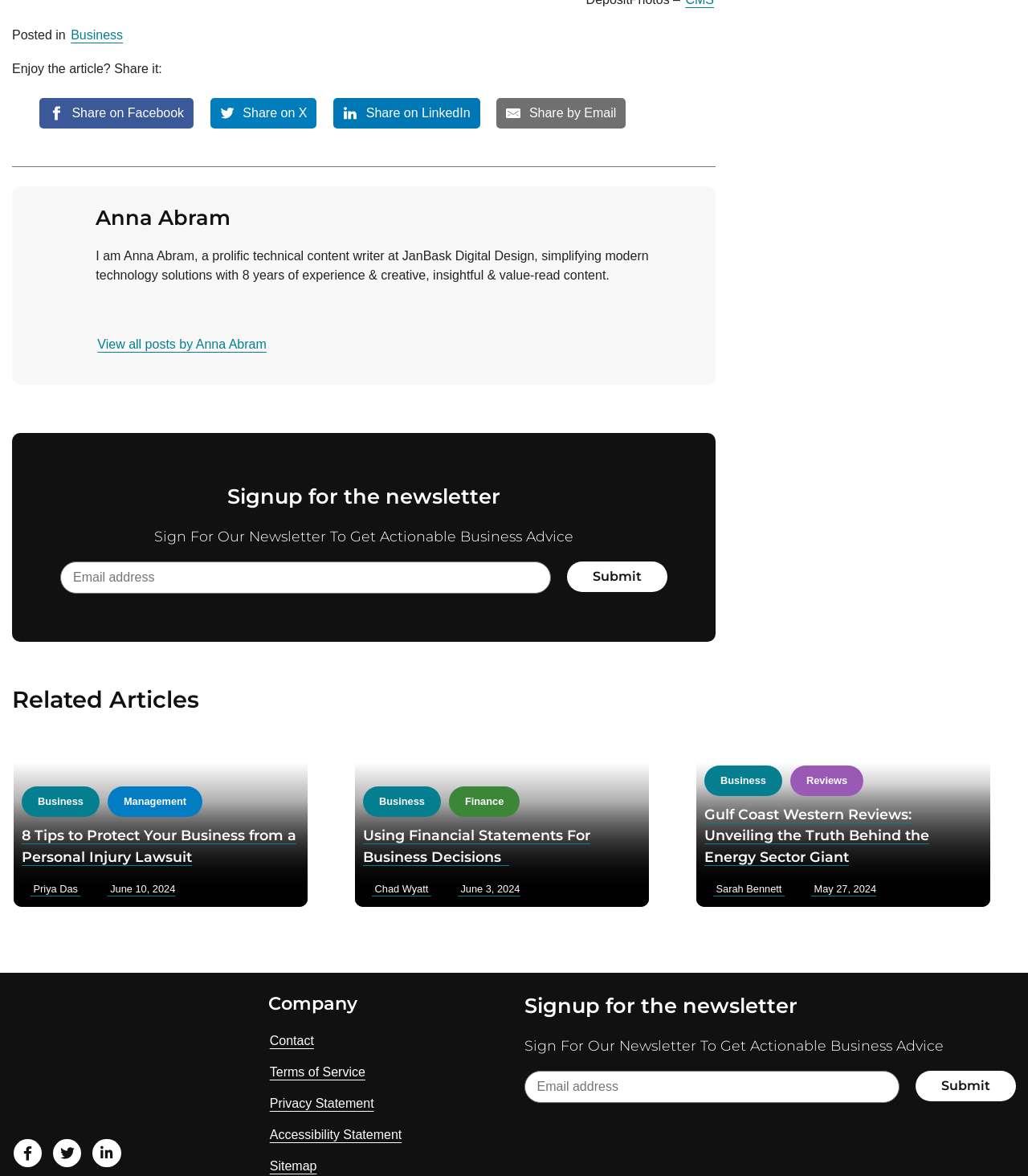Use a single word or phrase to answer the question: What is the topic of the related article by Priya Das?

Business Management